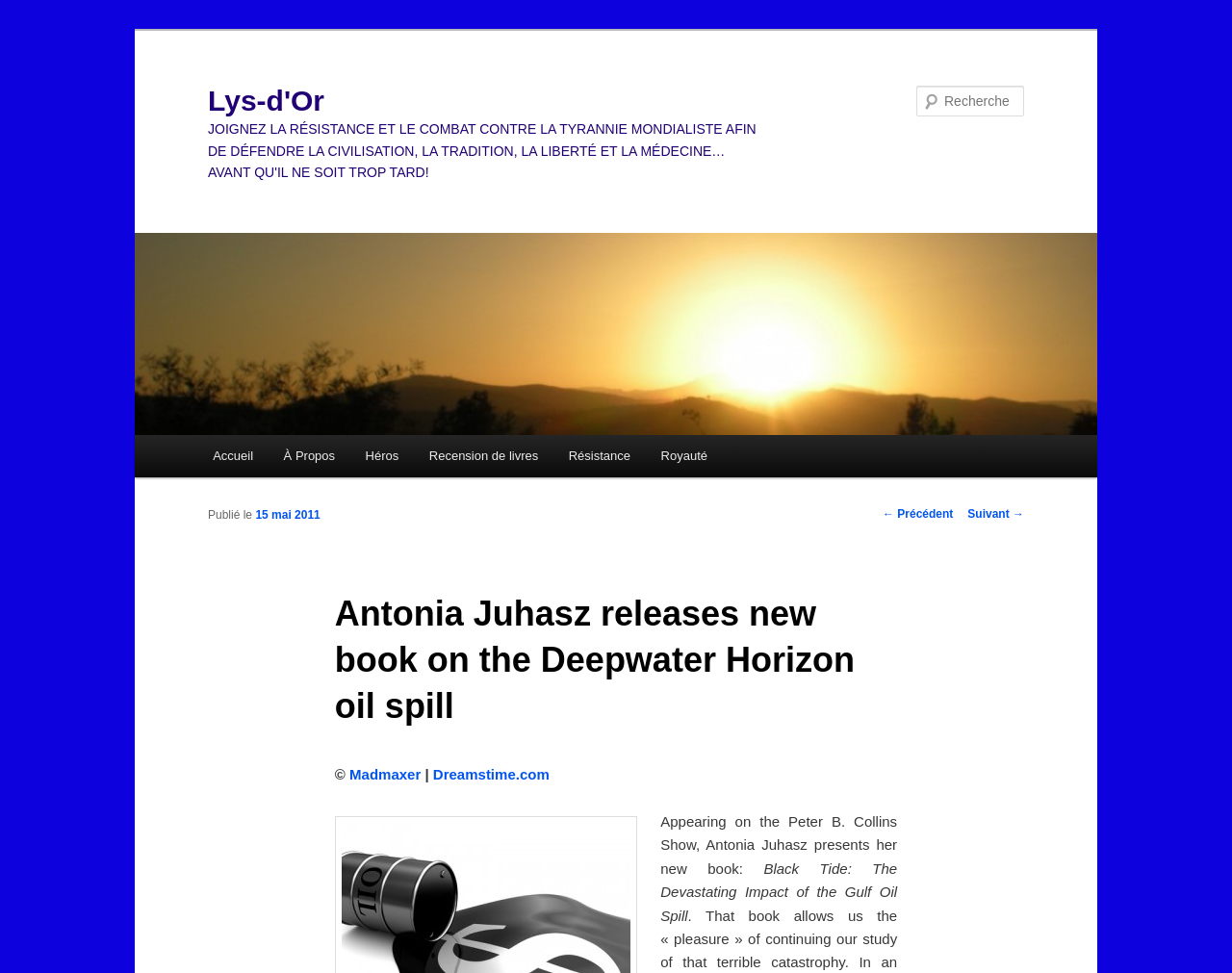What is the name of the book presented by Antonia Juhasz?
Answer the question with a single word or phrase by looking at the picture.

Black Tide